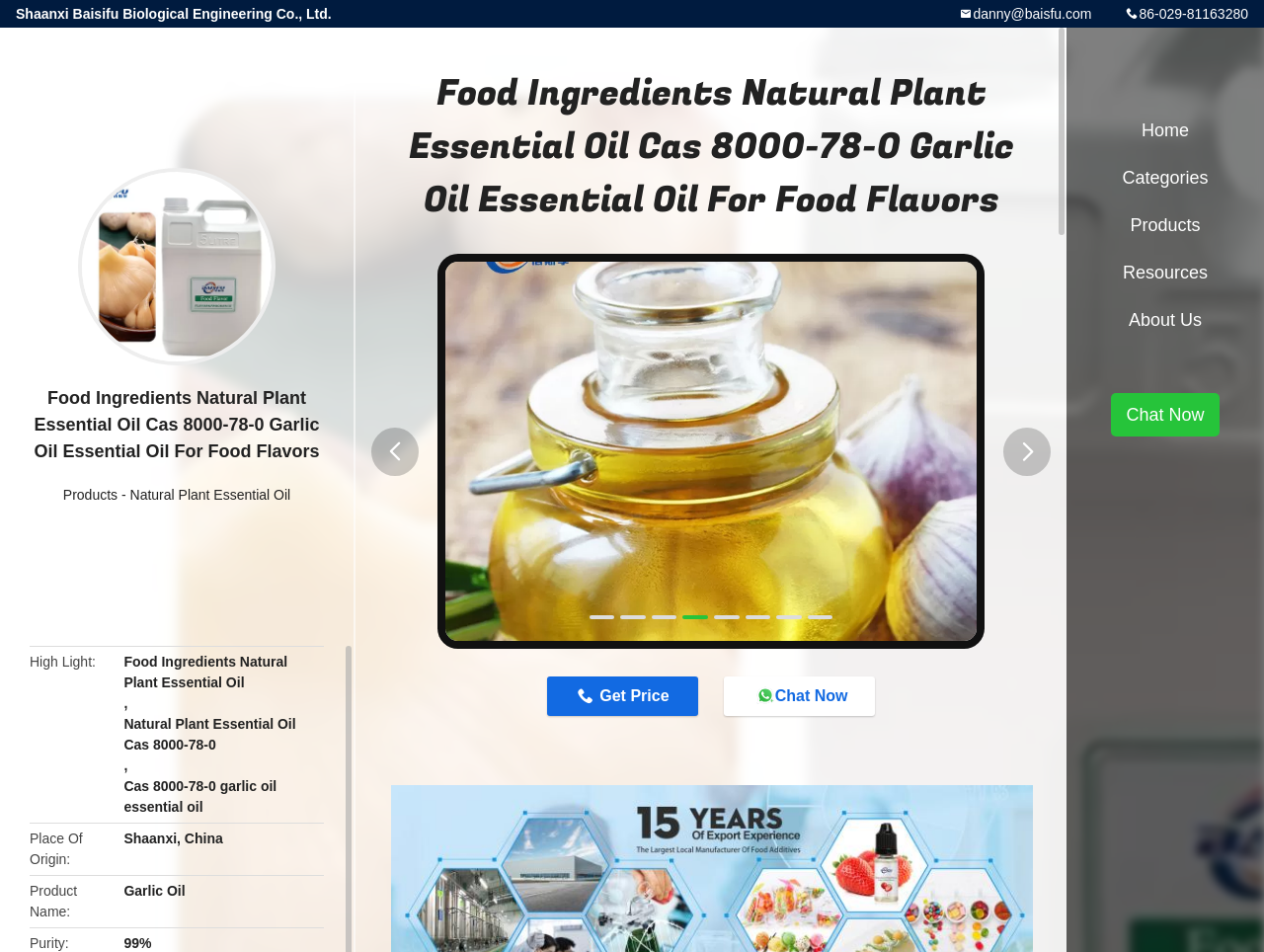What is the place of origin of the product?
Your answer should be a single word or phrase derived from the screenshot.

Shaanxi, China